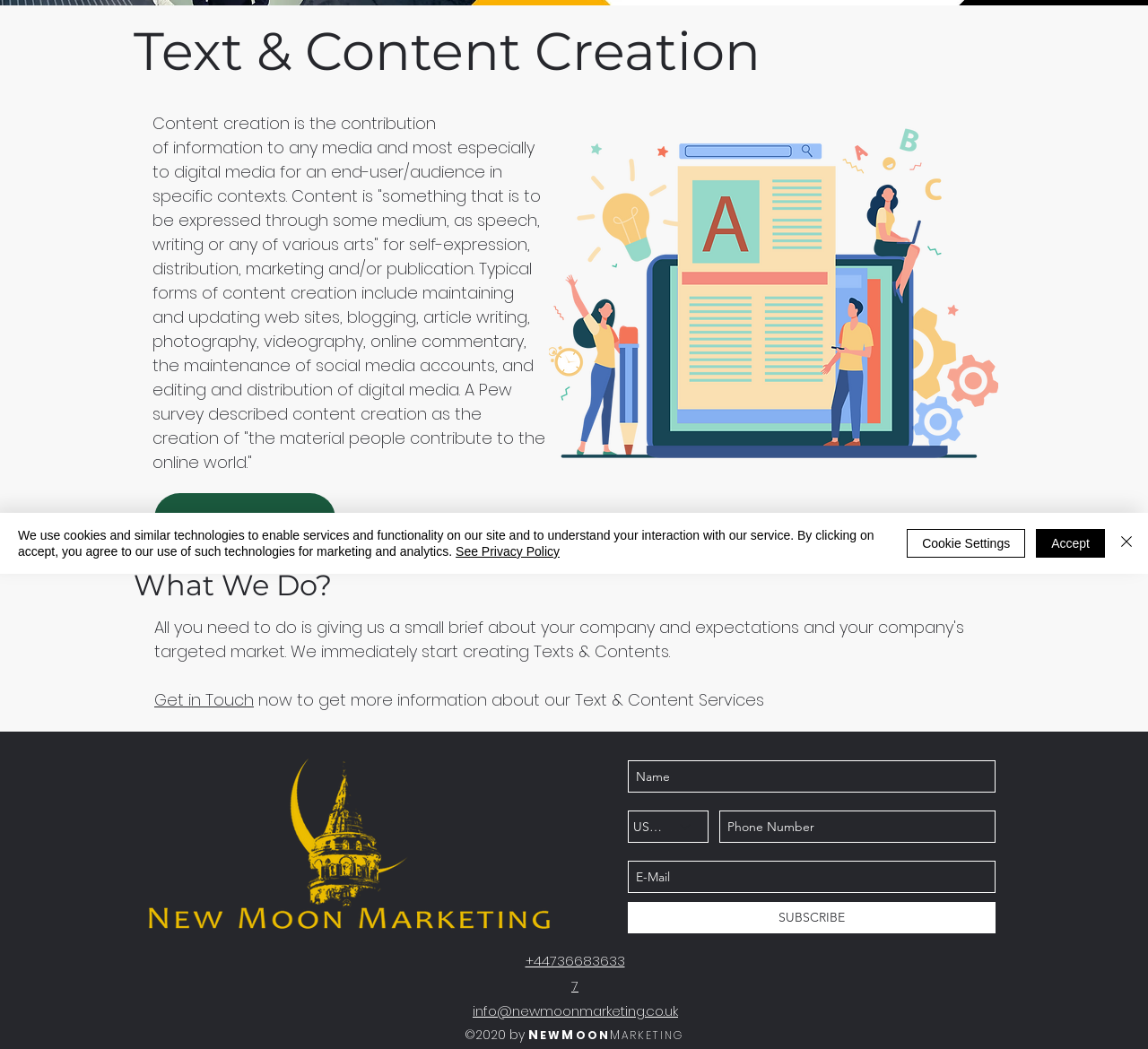Find the UI element described as: "aria-label="Phone Number" name="phone" placeholder="Phone Number"" and predict its bounding box coordinates. Ensure the coordinates are four float numbers between 0 and 1, [left, top, right, bottom].

[0.627, 0.773, 0.867, 0.803]